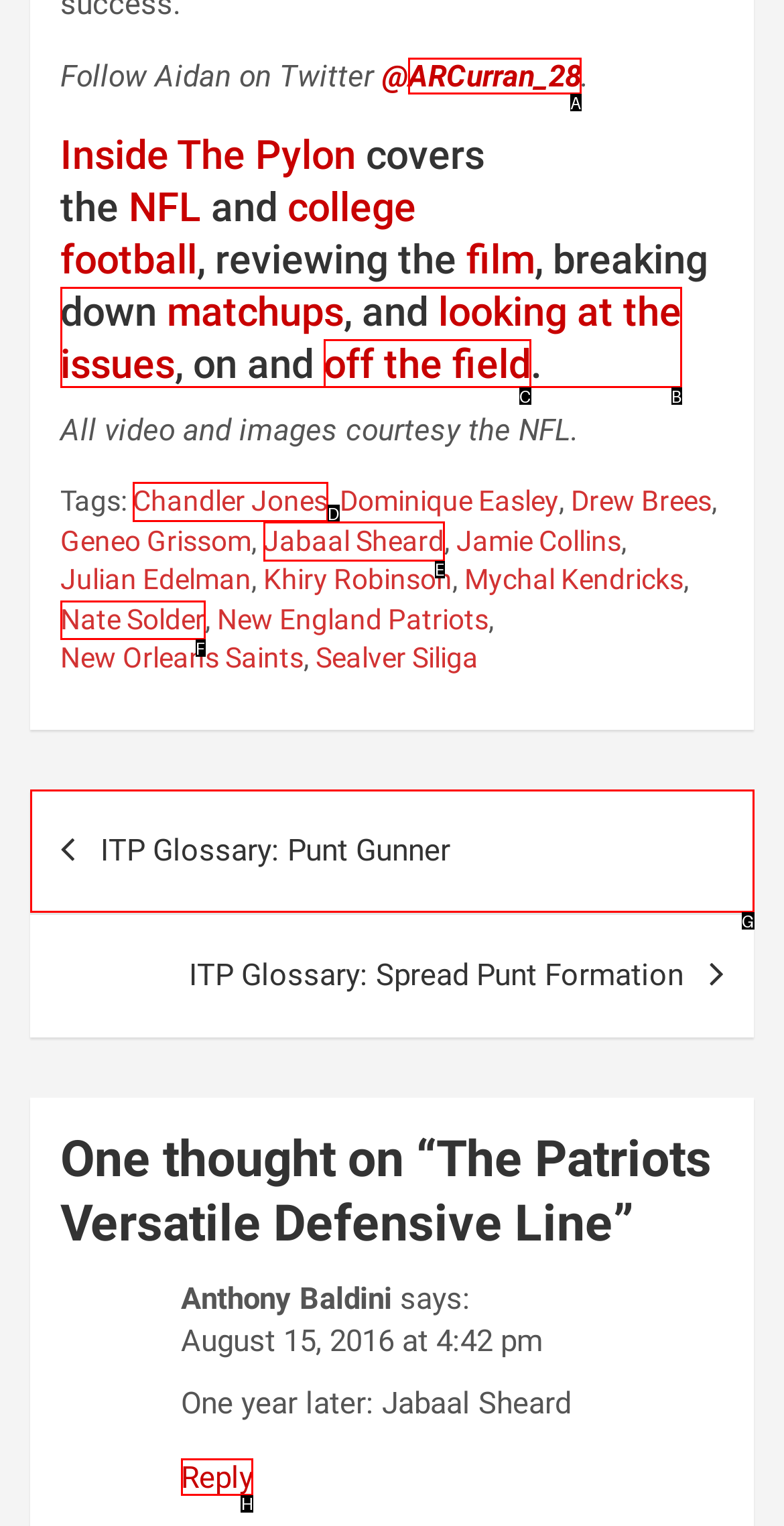Choose the HTML element you need to click to achieve the following task: Reply to Anthony Baldini
Respond with the letter of the selected option from the given choices directly.

H